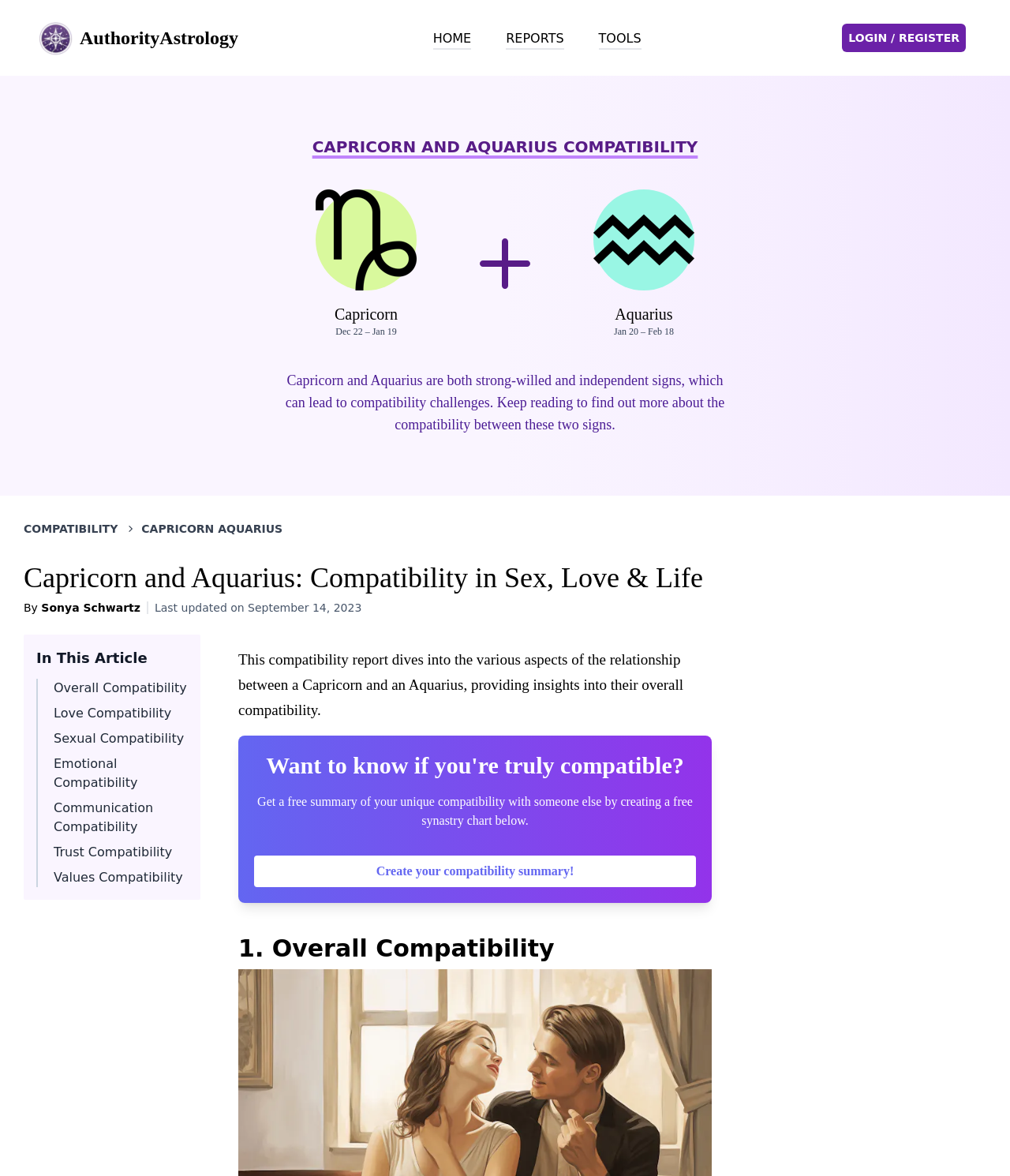Please specify the bounding box coordinates of the clickable region to carry out the following instruction: "Learn about the overall compatibility between Capricorn and Aquarius". The coordinates should be four float numbers between 0 and 1, in the format [left, top, right, bottom].

[0.053, 0.579, 0.185, 0.591]